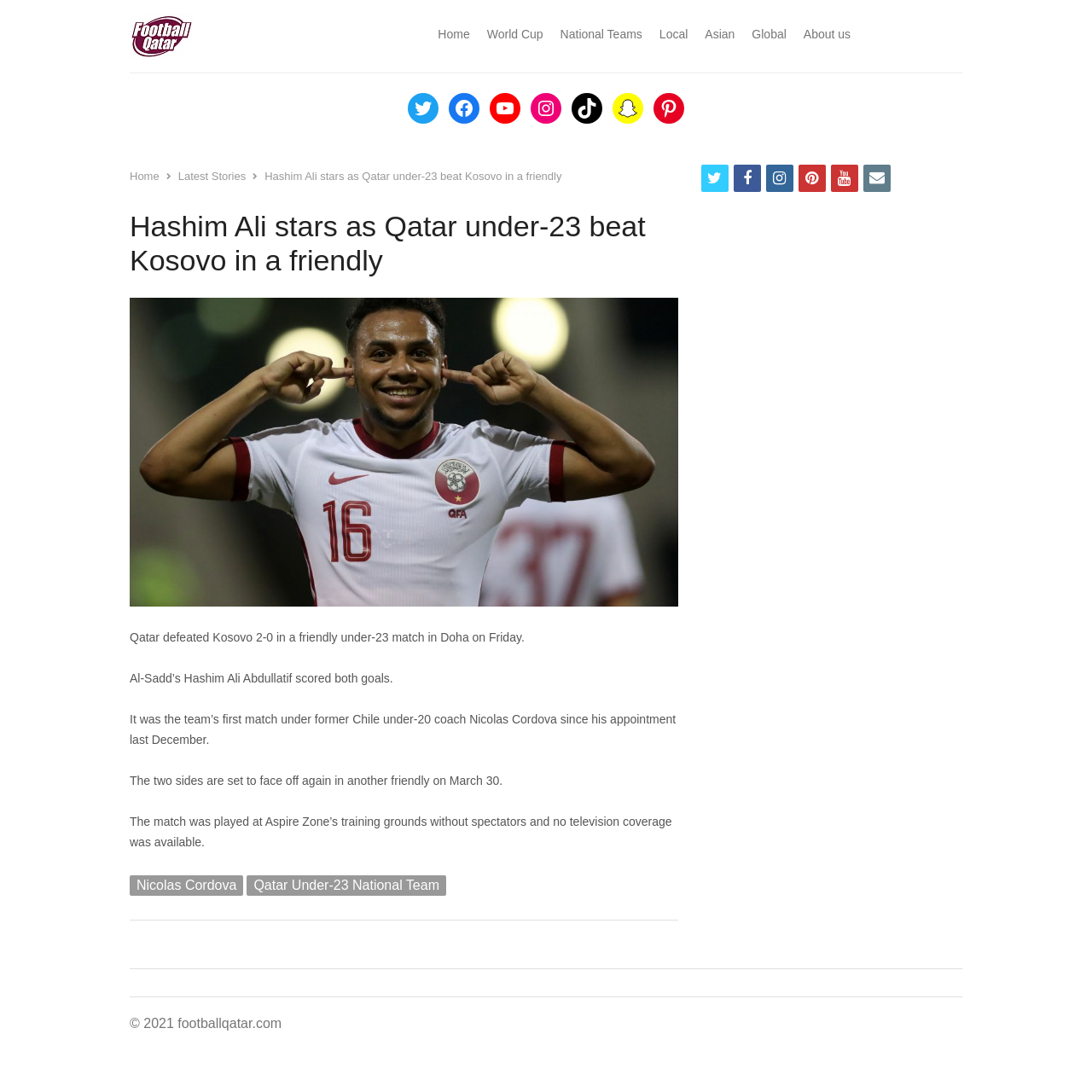Identify the bounding box coordinates of the area you need to click to perform the following instruction: "Learn more about Nicolas Cordova".

[0.119, 0.801, 0.223, 0.82]